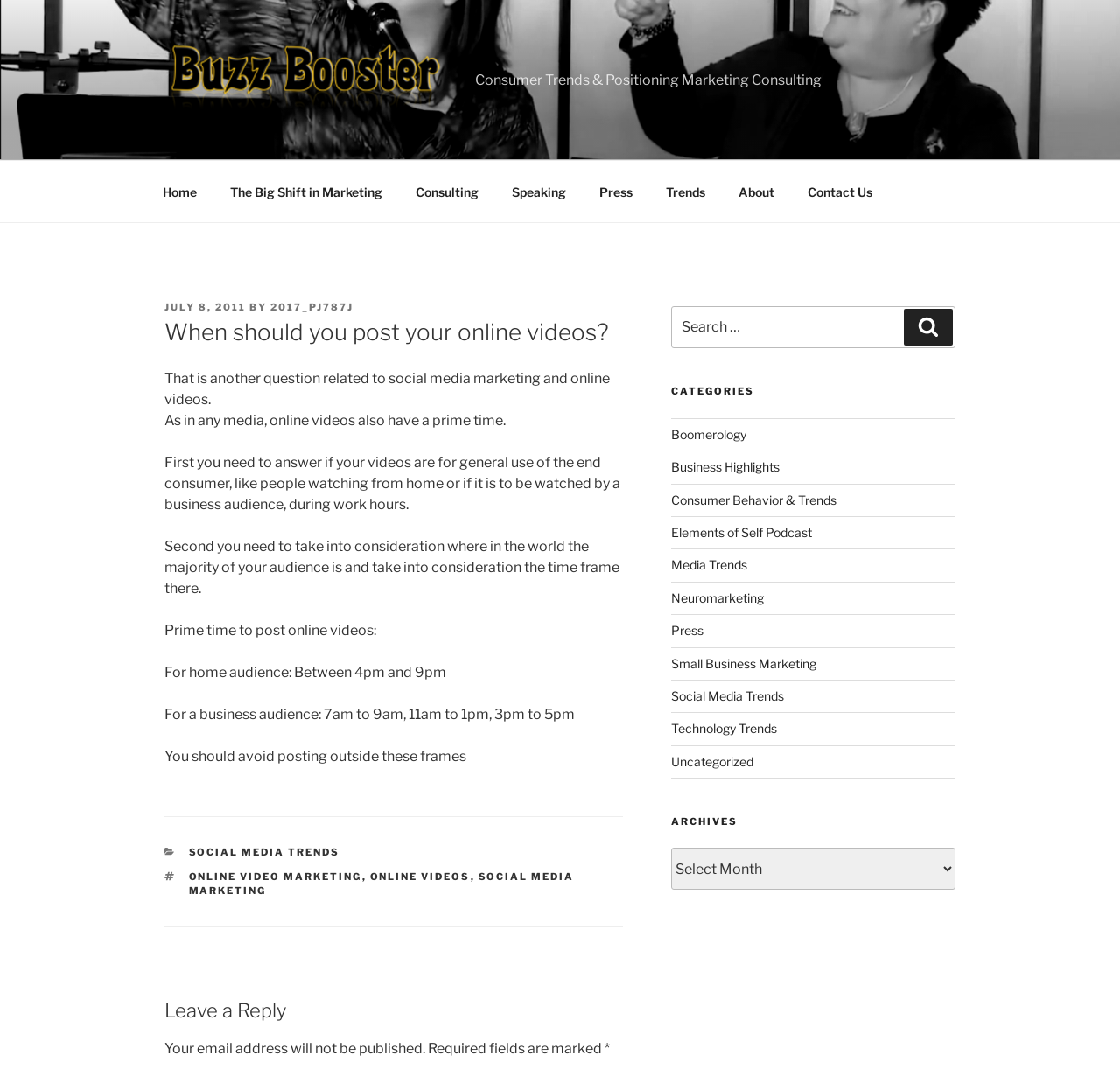Specify the bounding box coordinates for the region that must be clicked to perform the given instruction: "Click on the 'SOCIAL MEDIA TRENDS' category".

[0.168, 0.786, 0.304, 0.798]